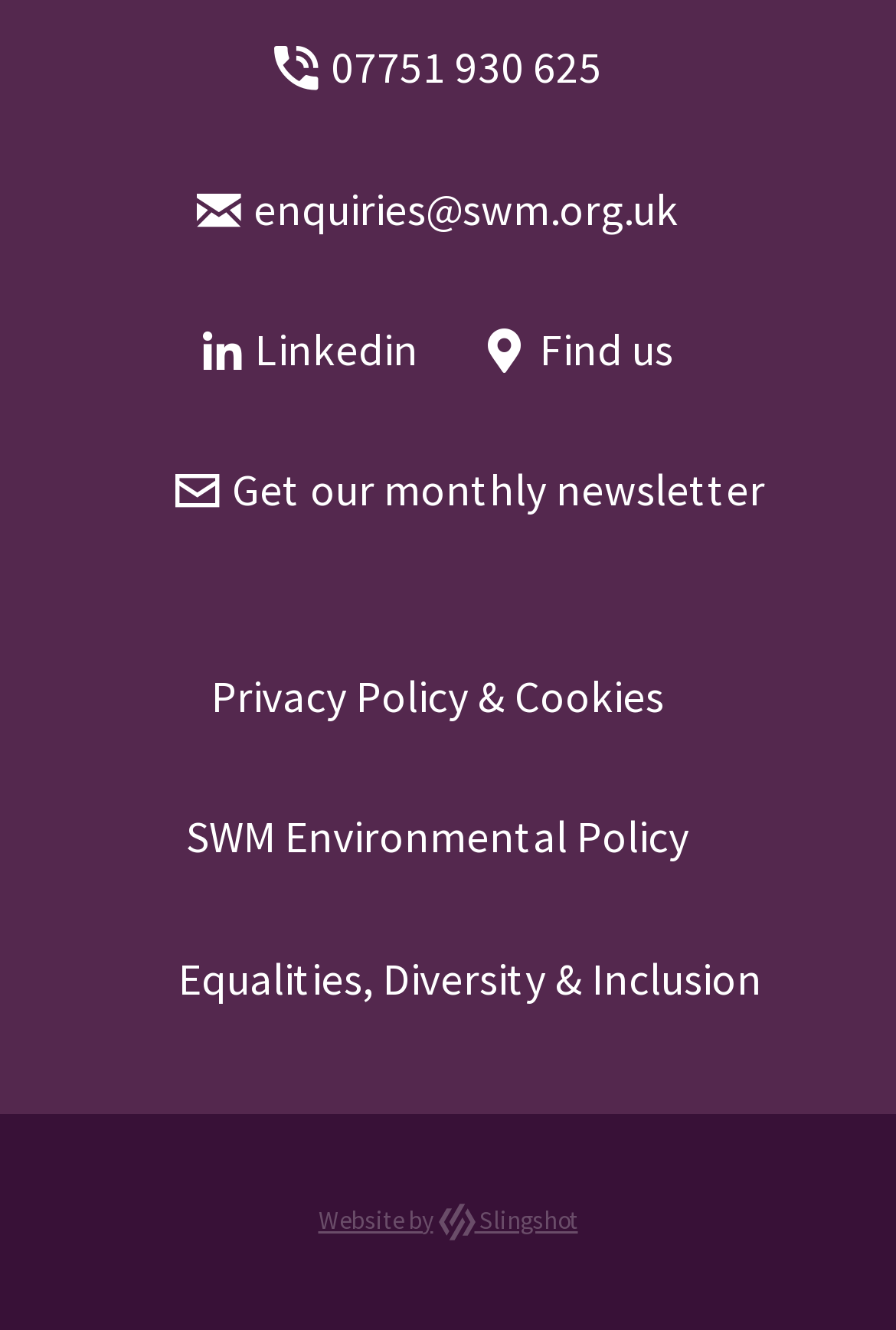Find the bounding box coordinates for the area that should be clicked to accomplish the instruction: "View the privacy policy".

[0.236, 0.502, 0.741, 0.544]